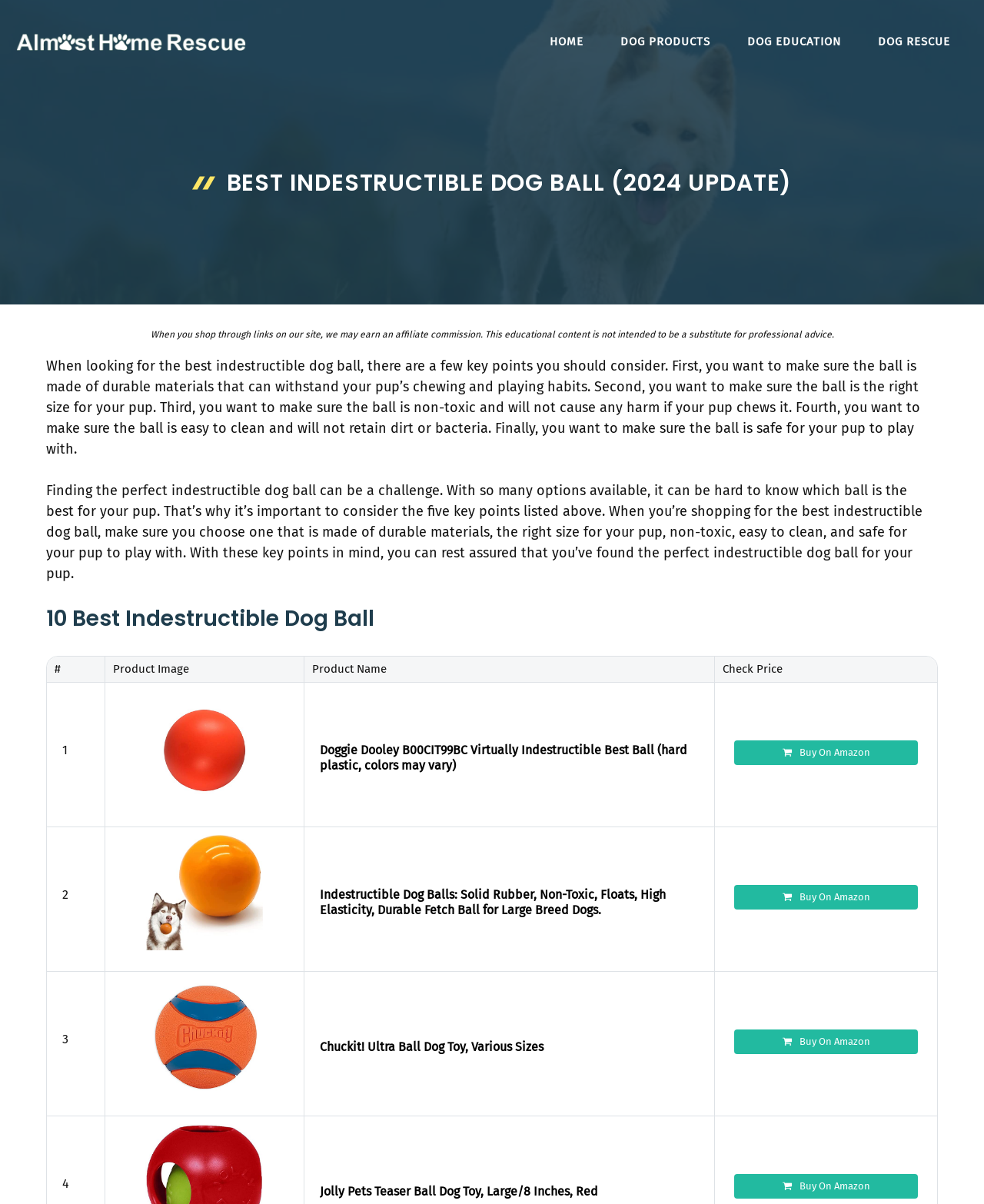Determine the bounding box coordinates of the target area to click to execute the following instruction: "Click on the 'HOME' link."

[0.54, 0.028, 0.612, 0.041]